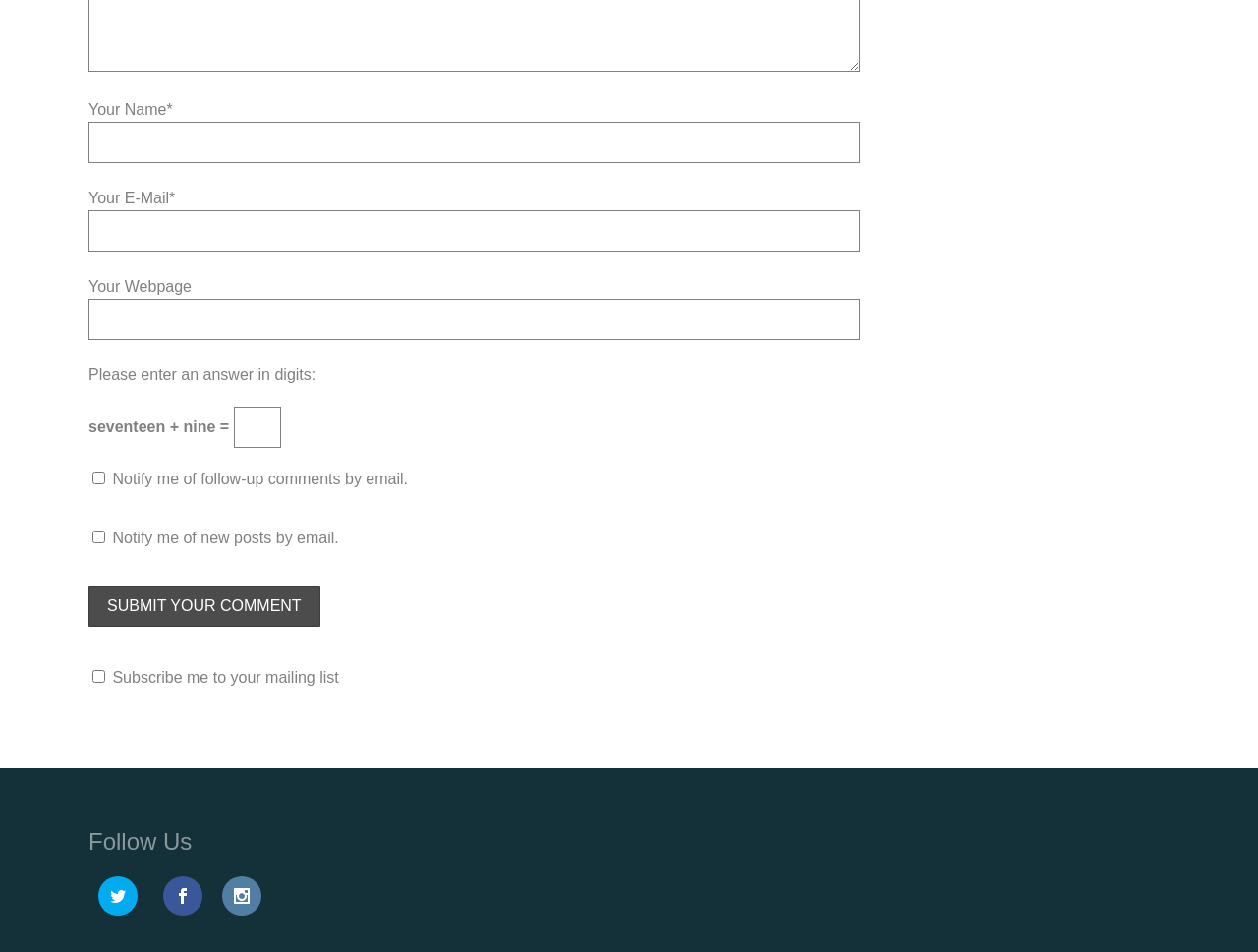What is the mathematical operation in the question?
Look at the screenshot and give a one-word or phrase answer.

Addition